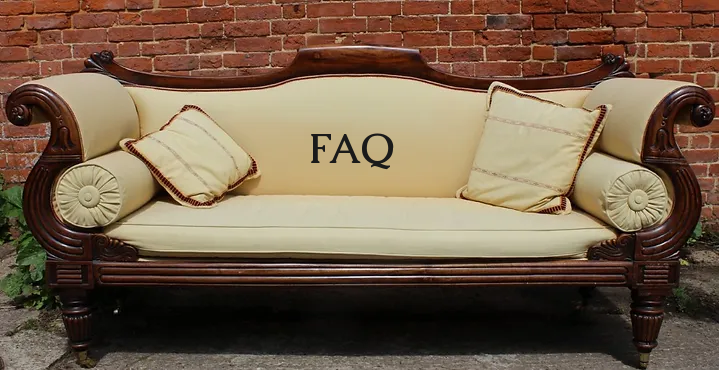Is the sofa modern or antique?
Give a detailed response to the question by analyzing the screenshot.

The image is described as an 'antique sofa' and is associated with Angel Antiques in Surrey, which suggests that the sofa is an antique piece.